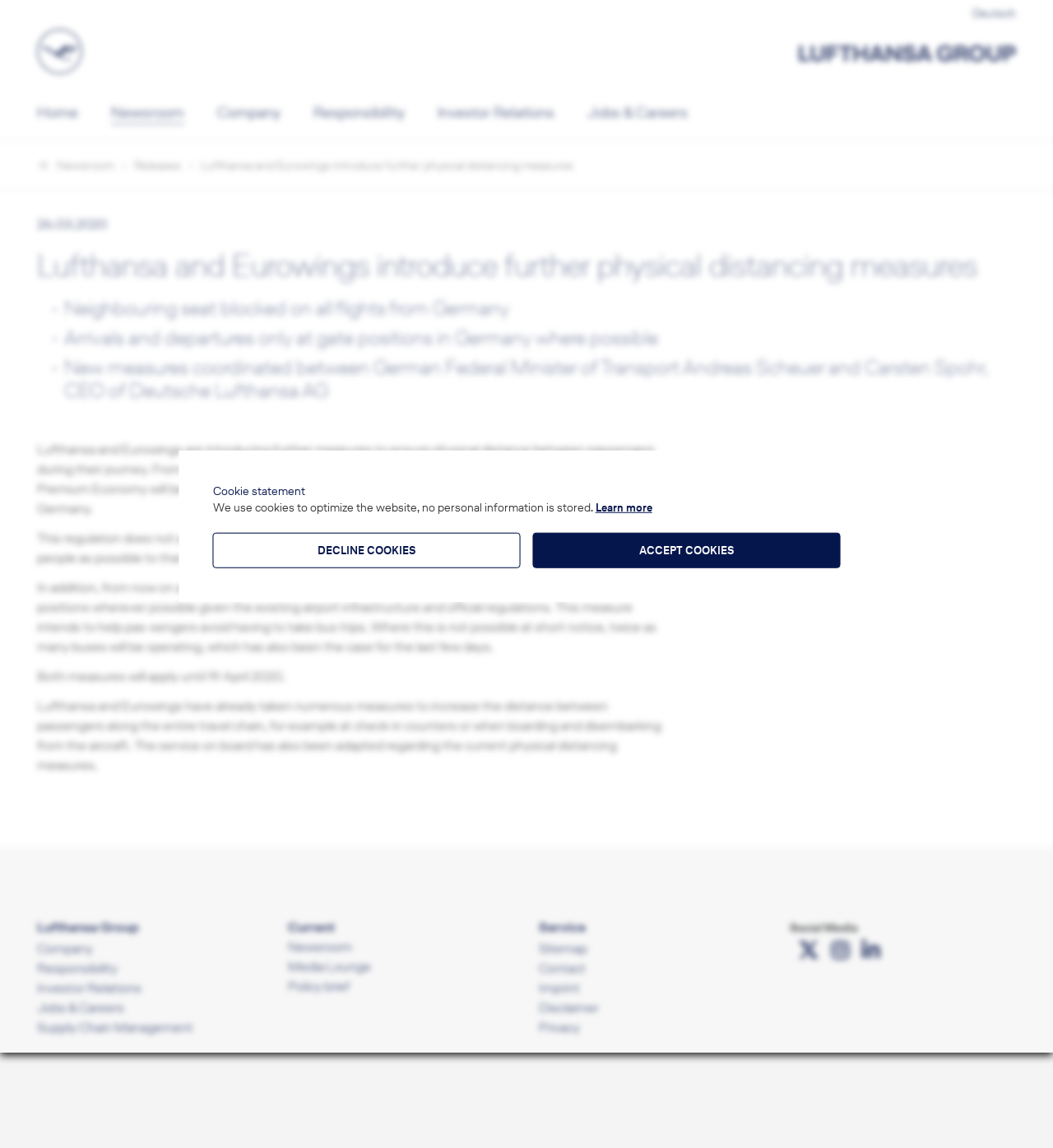Find the bounding box coordinates of the clickable area required to complete the following action: "Check the current news".

[0.273, 0.8, 0.318, 0.815]